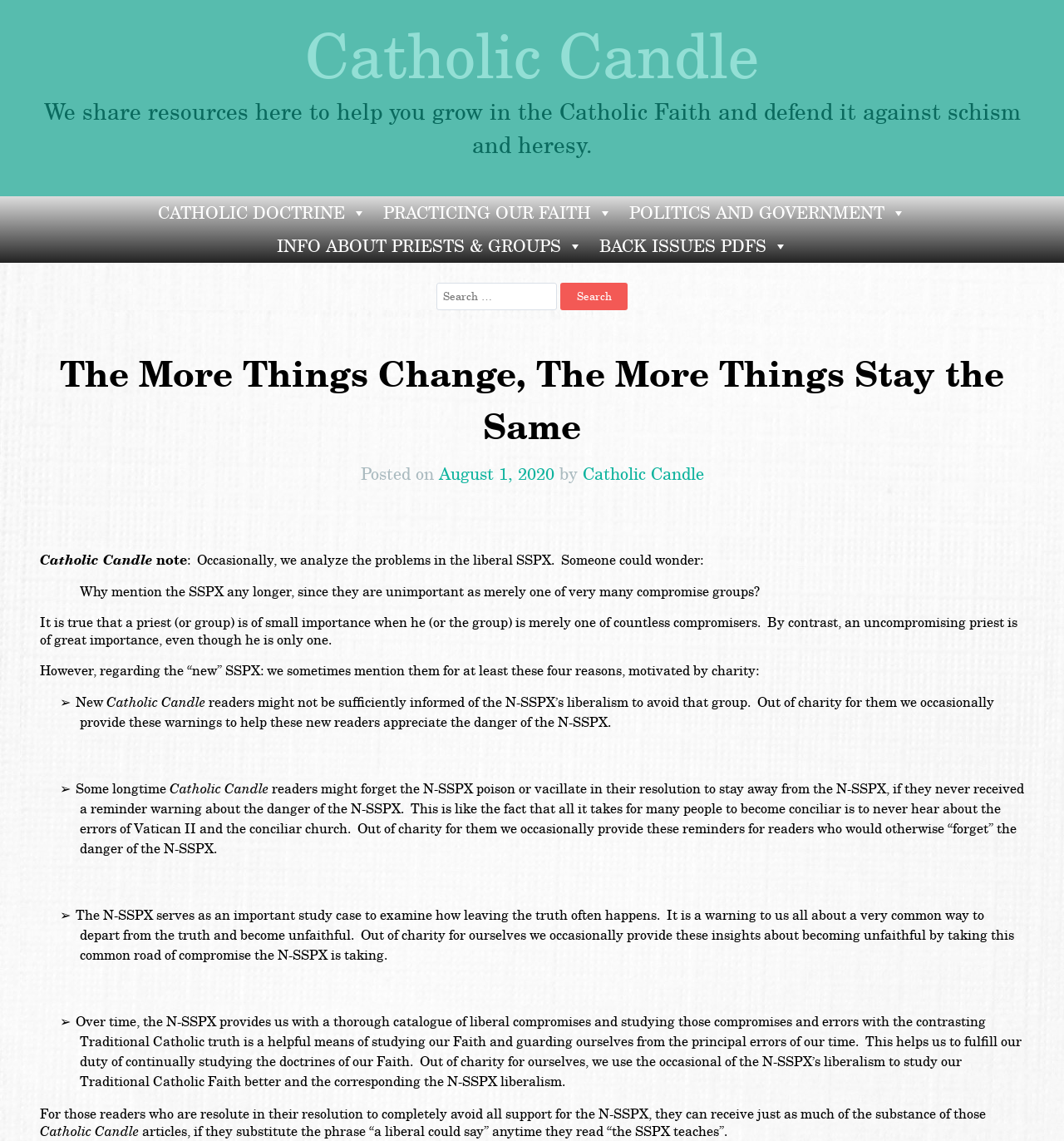Mark the bounding box of the element that matches the following description: "parent_node: Search for: value="Search"".

[0.527, 0.248, 0.59, 0.272]